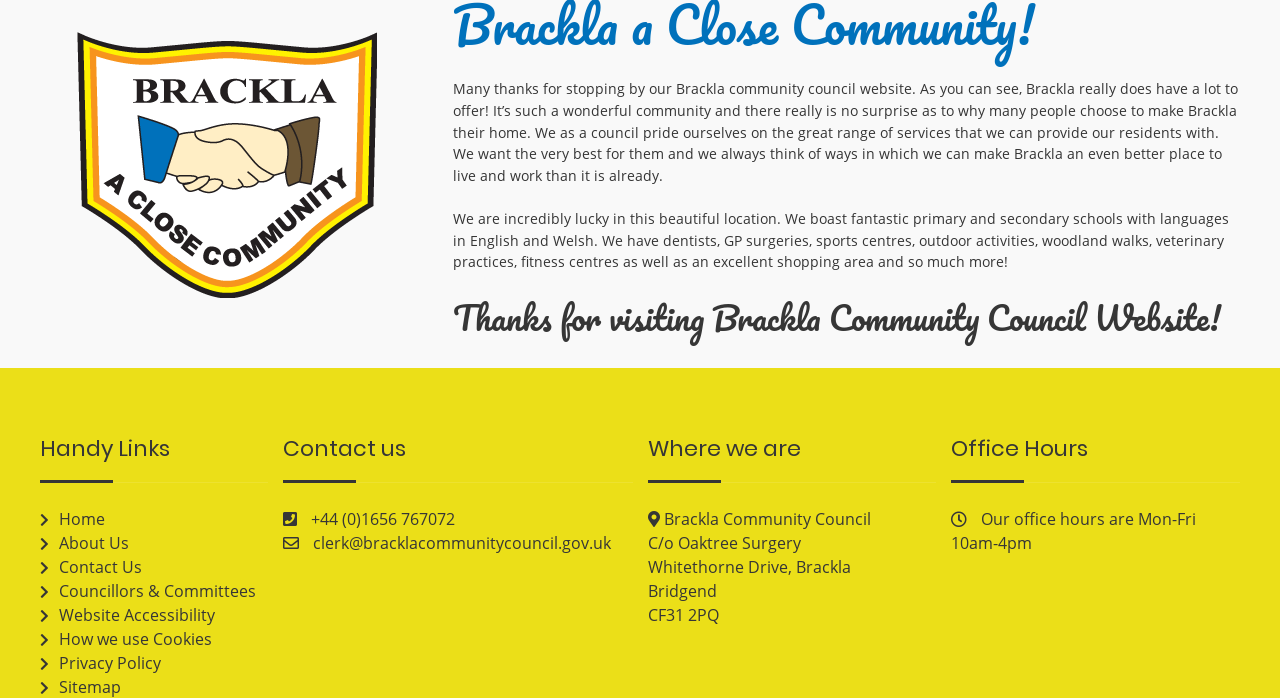Based on the visual content of the image, answer the question thoroughly: What is the contact phone number of the community council?

The contact phone number of the community council can be found in the link element with the text '+44 (0)1656 767072' located at [0.243, 0.728, 0.355, 0.76].